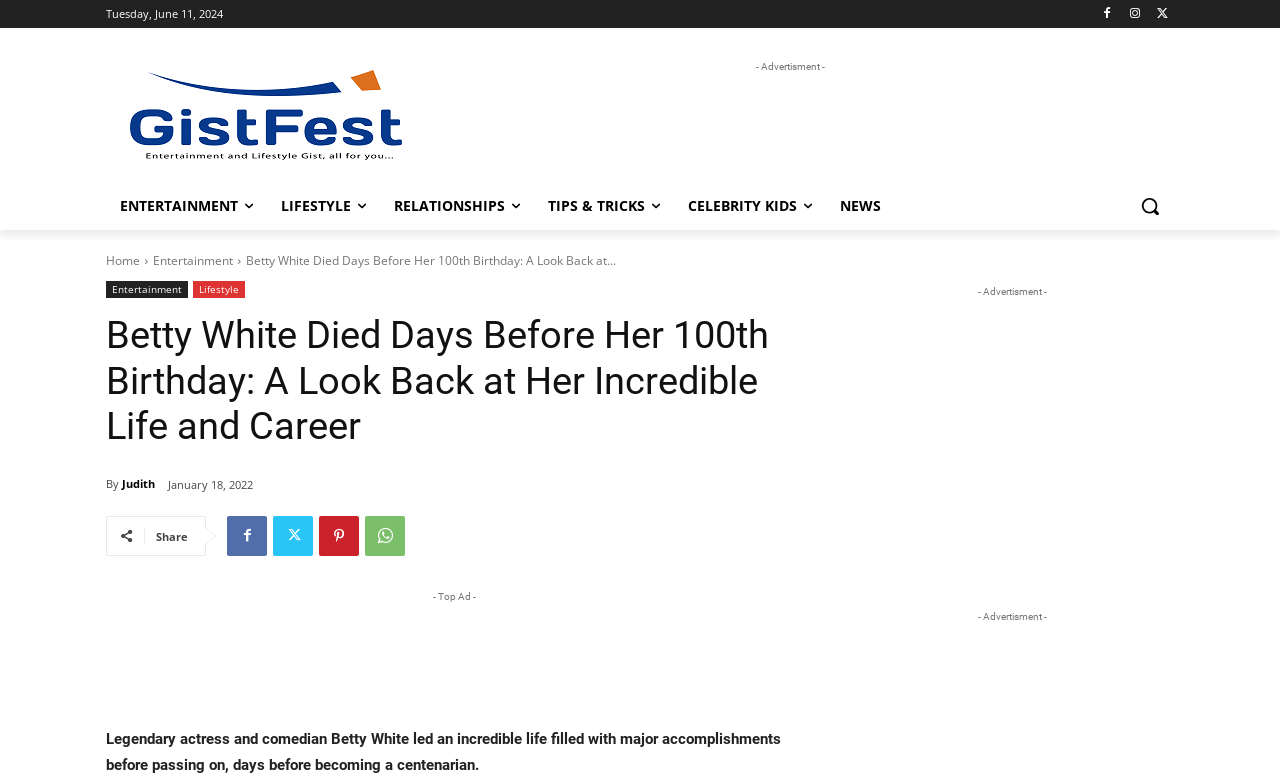Find and provide the bounding box coordinates for the UI element described here: "title="Instagram"". The coordinates should be given as four float numbers between 0 and 1: [left, top, right, bottom].

None